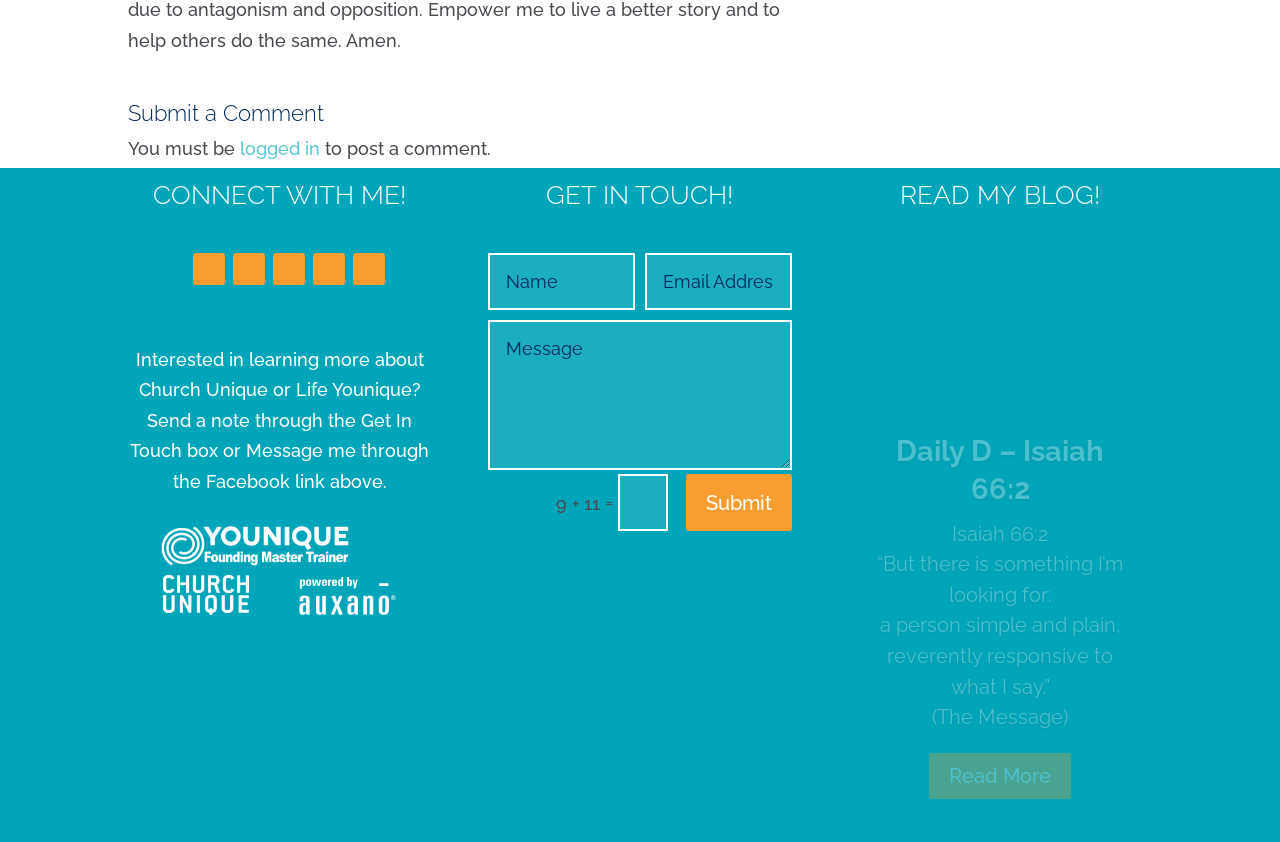How many images are on the webpage?
Analyze the image and deliver a detailed answer to the question.

There are three images on the webpage, which are the Church Unique Logo, Auxano Logo, and an image with no description.